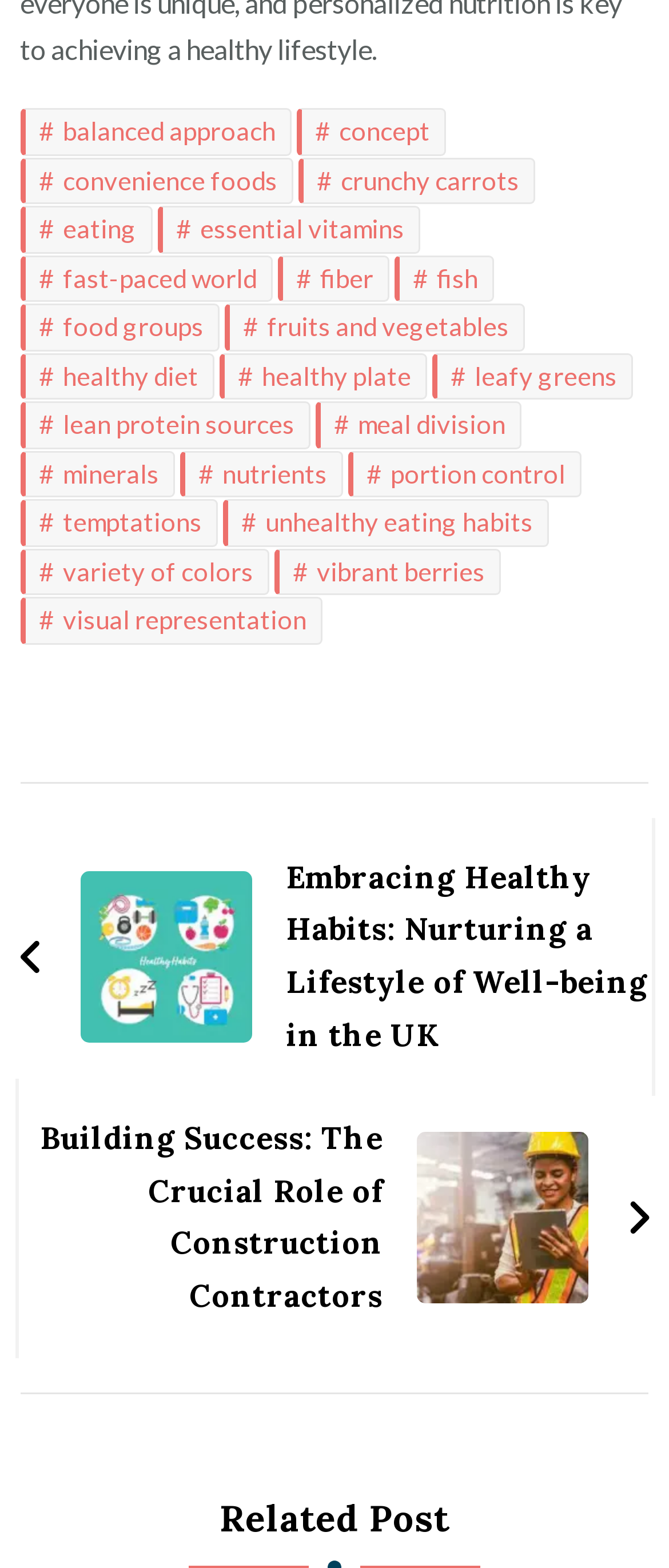Identify the bounding box coordinates of the clickable region required to complete the instruction: "learn about the importance of fiber". The coordinates should be given as four float numbers within the range of 0 and 1, i.e., [left, top, right, bottom].

[0.415, 0.163, 0.581, 0.193]